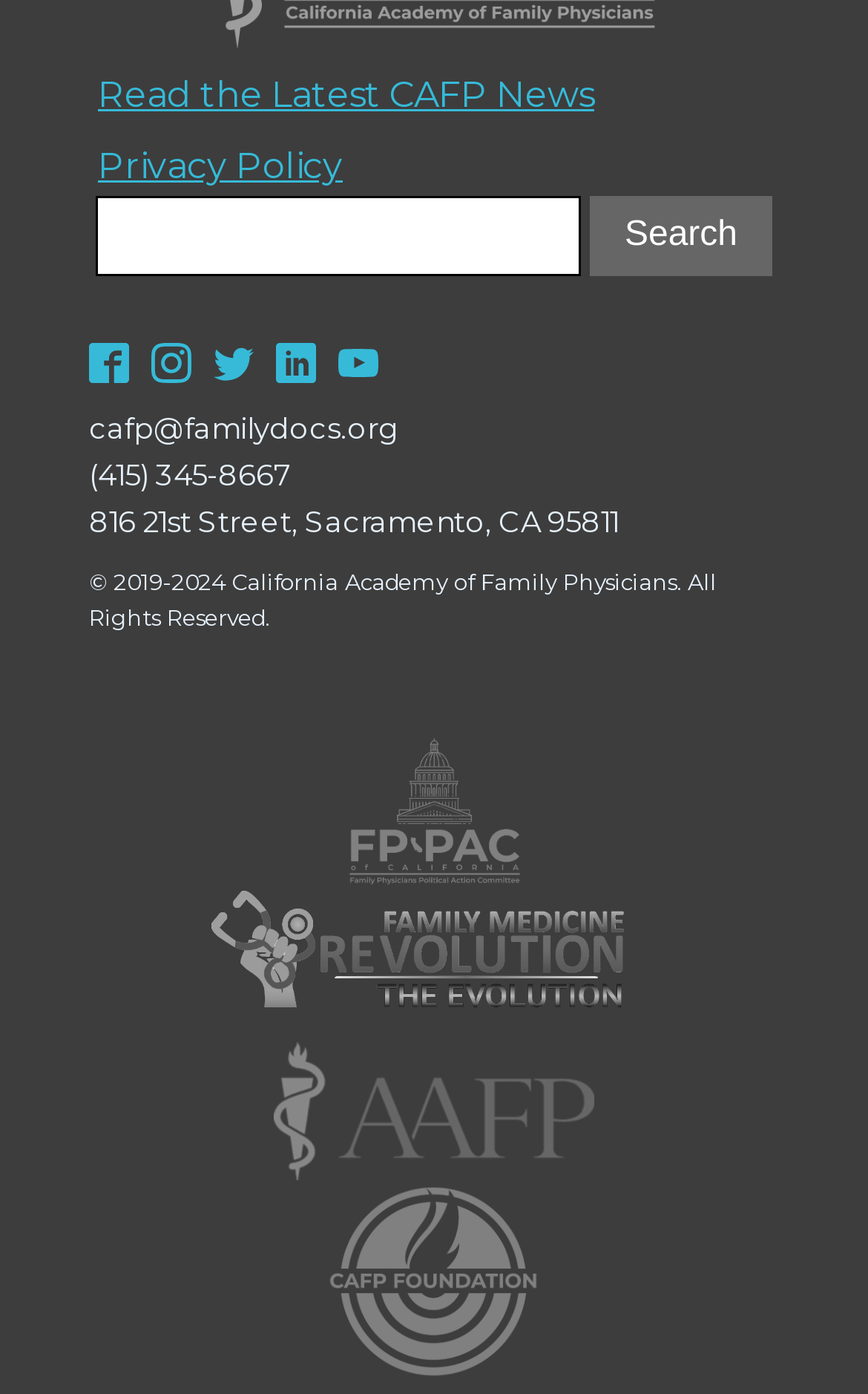Identify the bounding box coordinates for the UI element that matches this description: "Privacy Policy".

[0.113, 0.099, 0.395, 0.14]